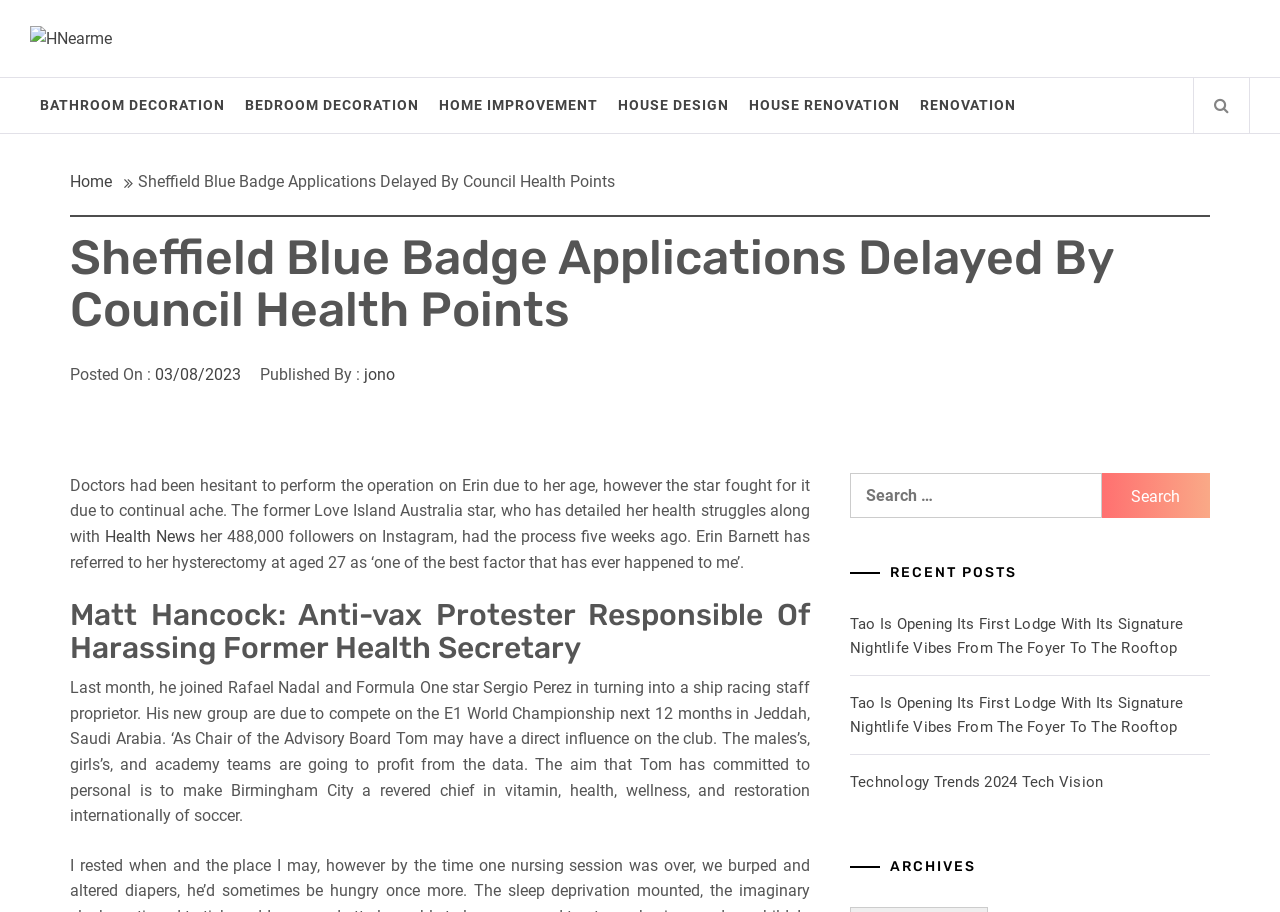Identify the bounding box coordinates of the area you need to click to perform the following instruction: "Explore the BATHROOM DECORATION category".

[0.023, 0.086, 0.184, 0.146]